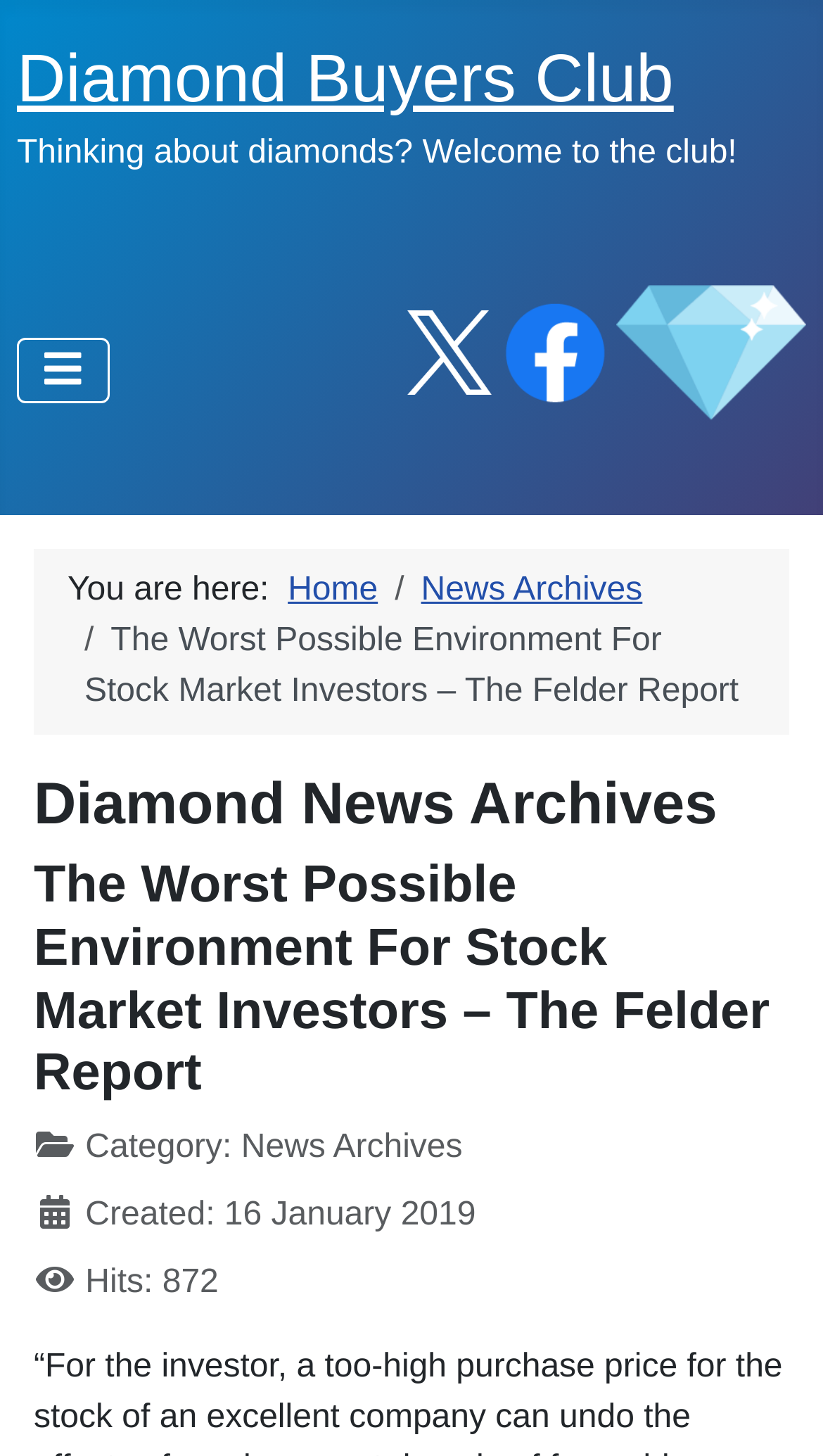Kindly determine the bounding box coordinates for the area that needs to be clicked to execute this instruction: "Toggle navigation menu".

[0.021, 0.231, 0.133, 0.276]